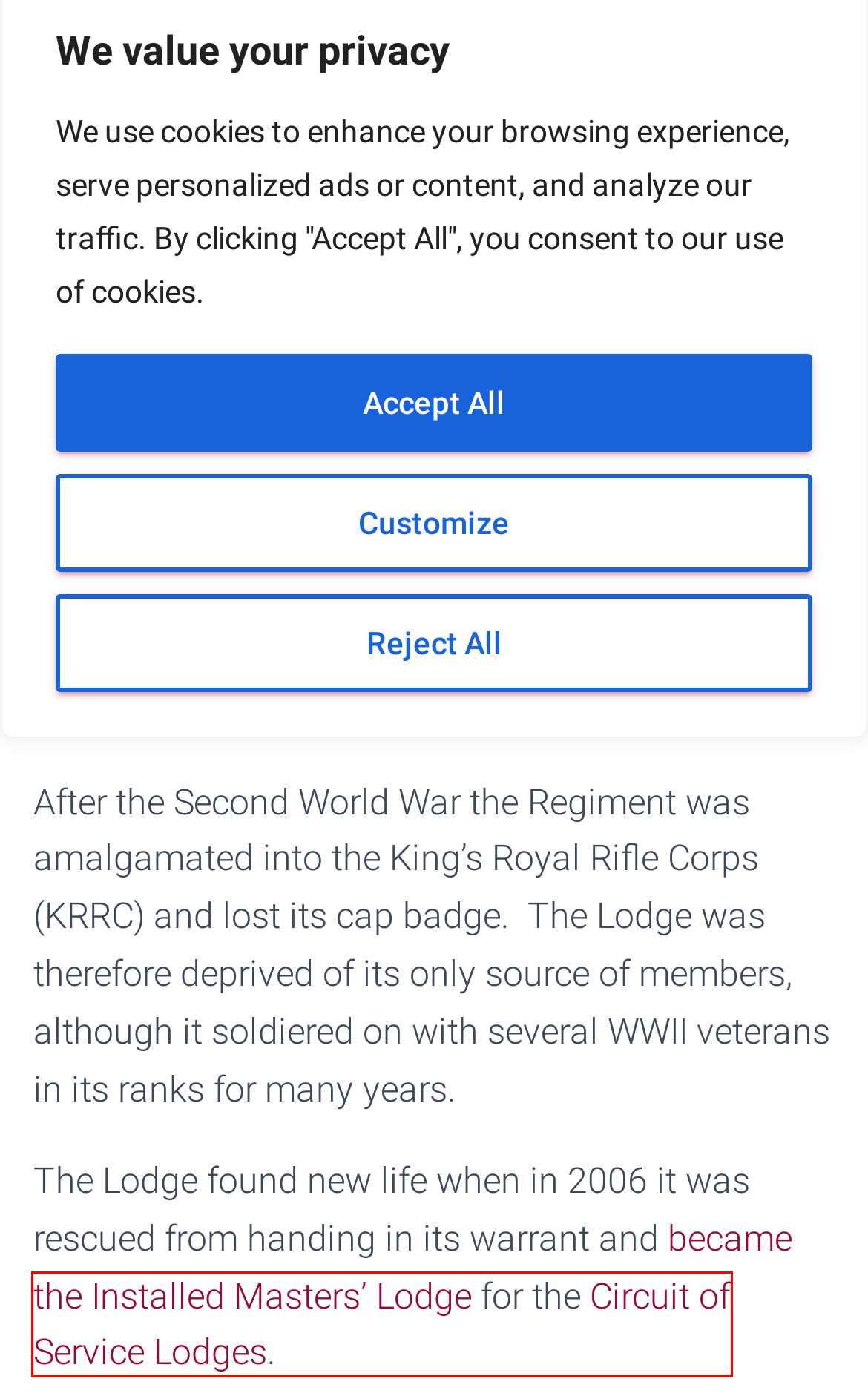Look at the screenshot of a webpage with a red bounding box and select the webpage description that best corresponds to the new page after clicking the element in the red box. Here are the options:
A. The Freemasons' Monthly Magazine, Nov. 10, 1860: Page 16
 | Masonic Periodicals
B. Regimental Commanding Officers Victoria Rifles Lodge No 822
C. List of Worshipful Masters of Victoria Rifles Lodge No 822
D. Premium WordPress Themes, Templates & Plugins @ ThemeIsle
E. History of the Lodge – Part 2 - Victoria Rifles Lodge No 822
F. Circuit of Service Lodges
G. Petitioners & Founders Victoria Rifles Lodge No 1124 No 822
H. Victoria Rifles 822 Brethren & Senior Regimental officers

F